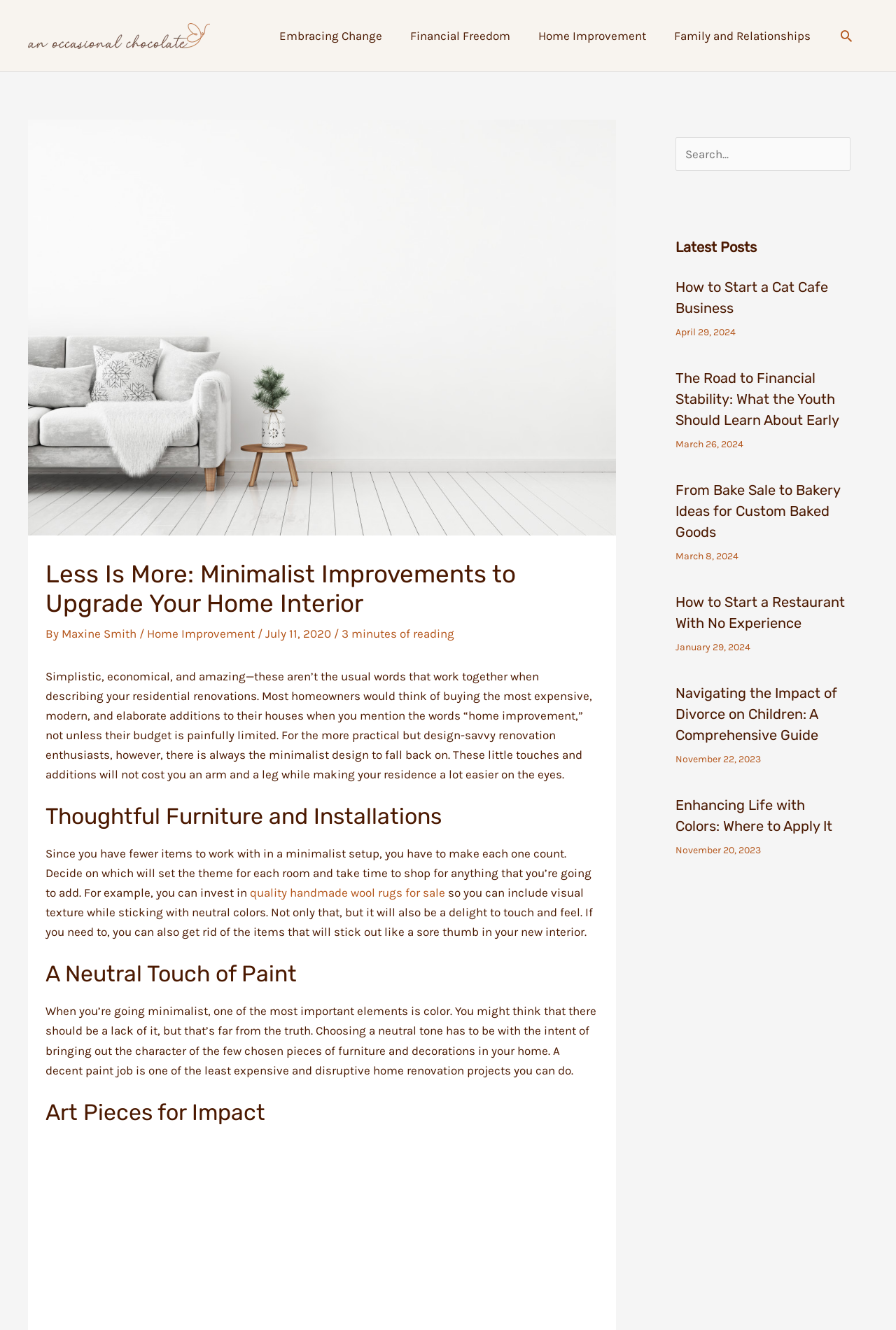How long does it take to read the article?
Using the information from the image, provide a comprehensive answer to the question.

According to the article's metadata, it takes approximately 3 minutes to read the entire article. This information is provided to give readers an idea of the time commitment required to read the article.